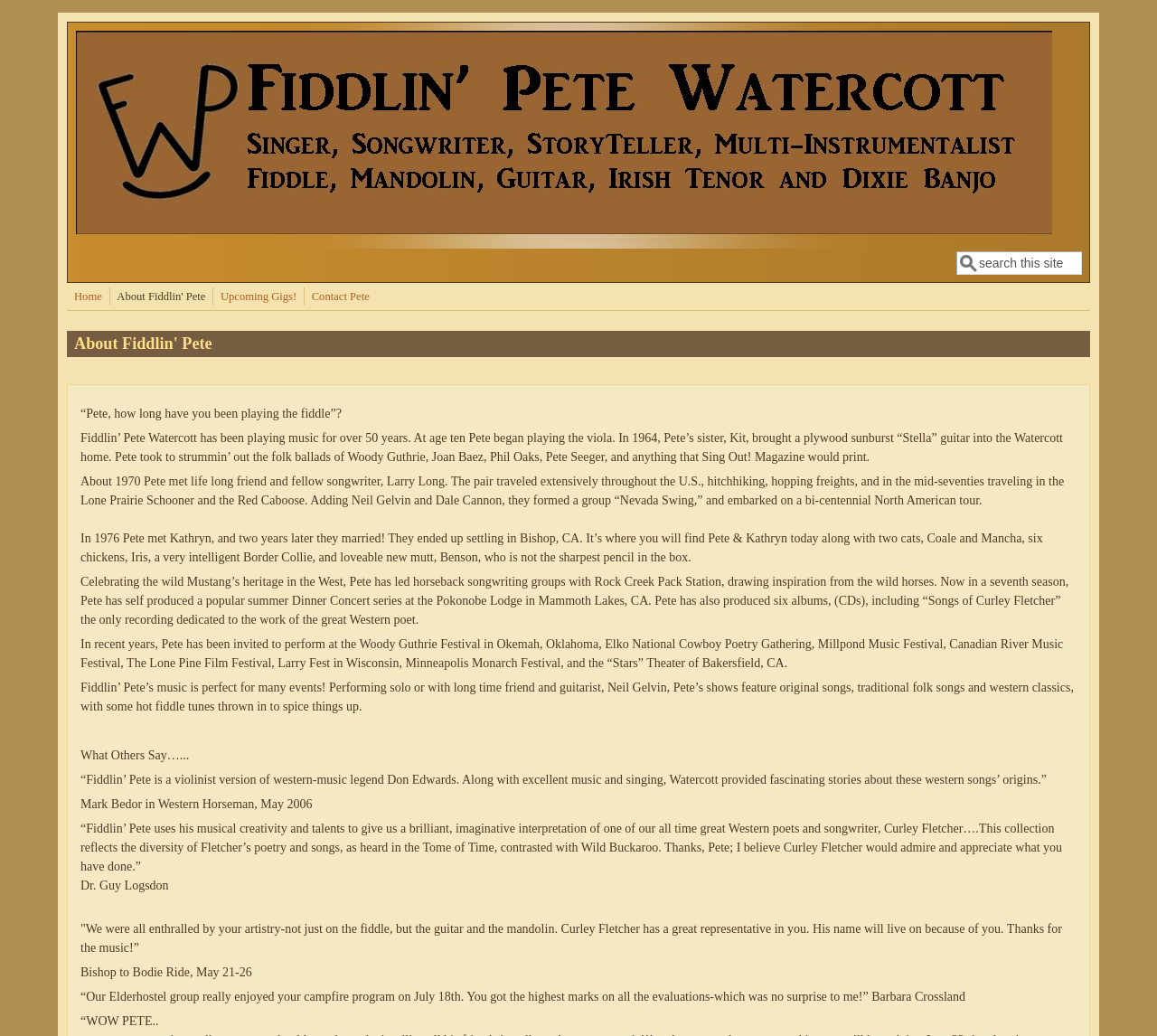Please determine the headline of the webpage and provide its content.

About Fiddlin' Pete